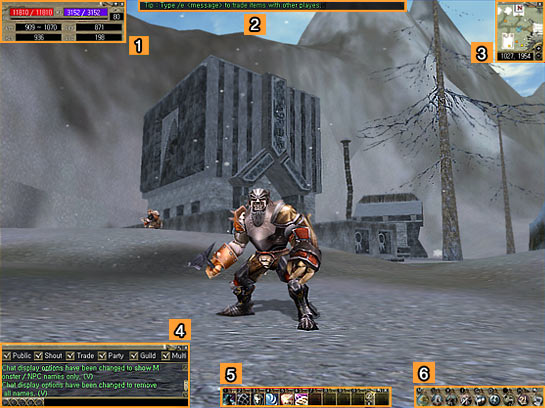Please examine the image and provide a detailed answer to the question: What is the structure in the background?

In the background of the image, I see a large, ominous structure with a dark, geometric design, which appears to be a significant location within the game's environment.